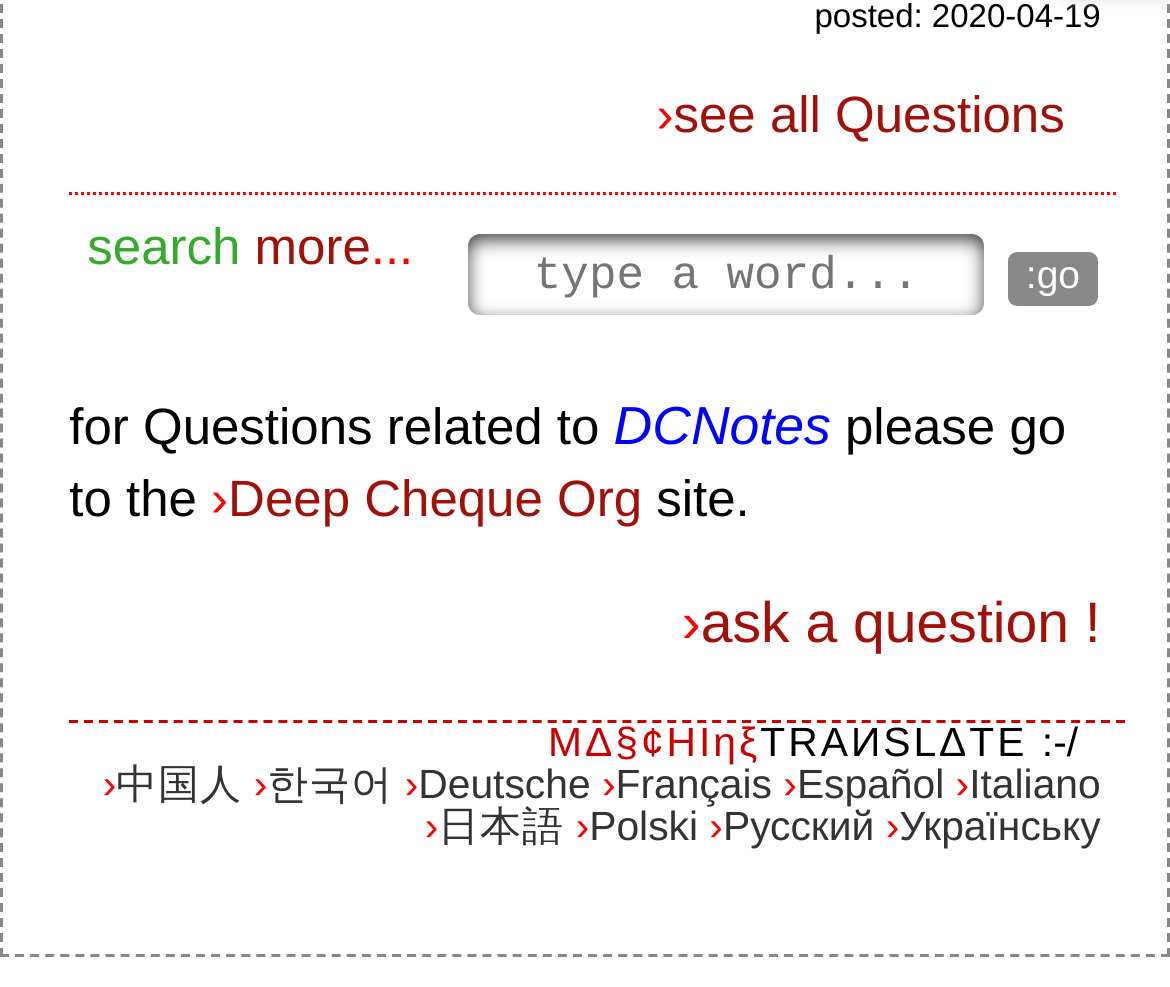Please look at the image and answer the question with a detailed explanation: How many languages are available on the webpage?

There are 11 language options available on the webpage, including Chinese, Korean, German, French, Spanish, Italian, Japanese, Polish, Russian, and Ukrainian.